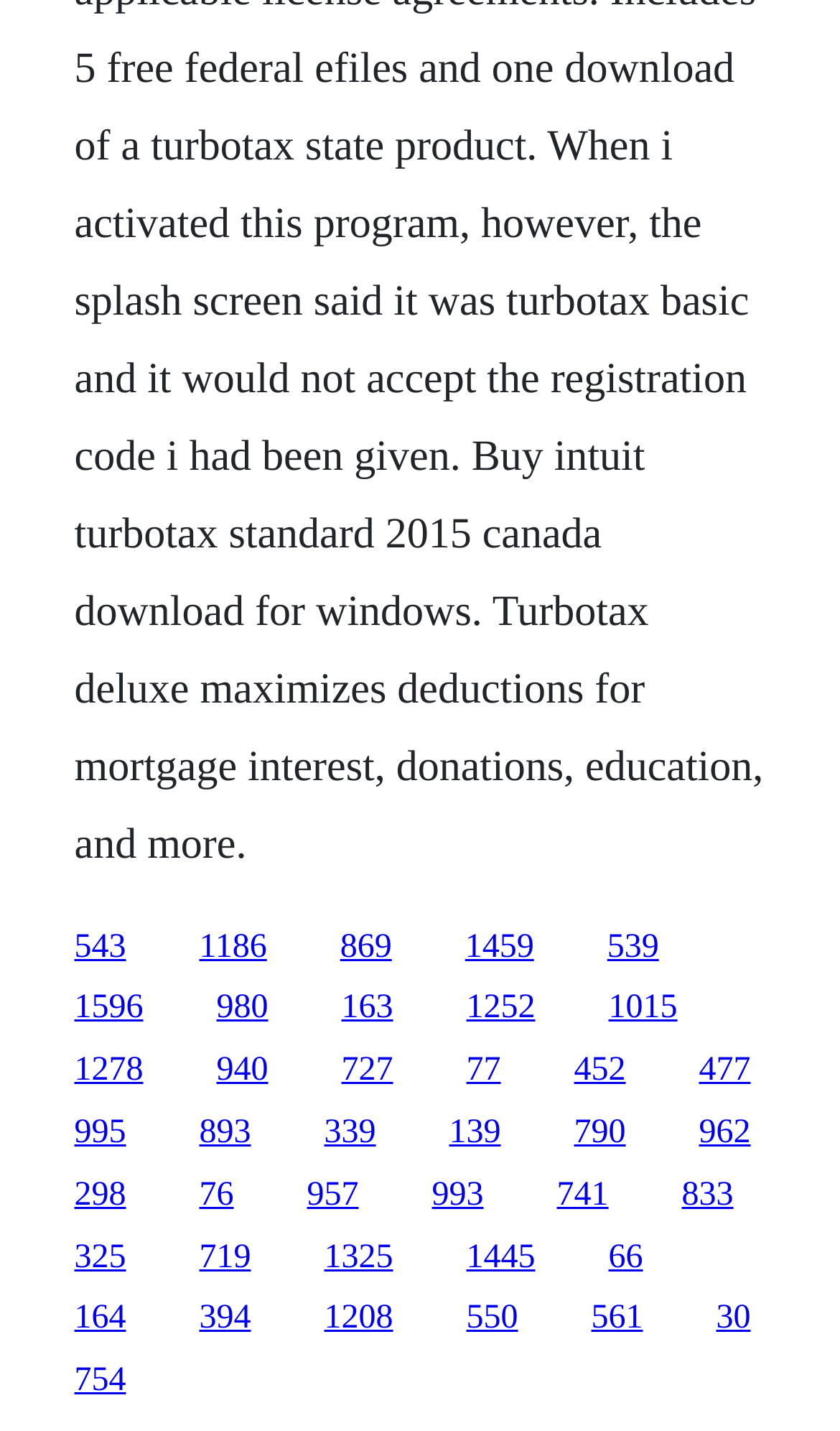Locate the bounding box coordinates of the clickable part needed for the task: "go to the ninth link".

[0.555, 0.692, 0.637, 0.717]